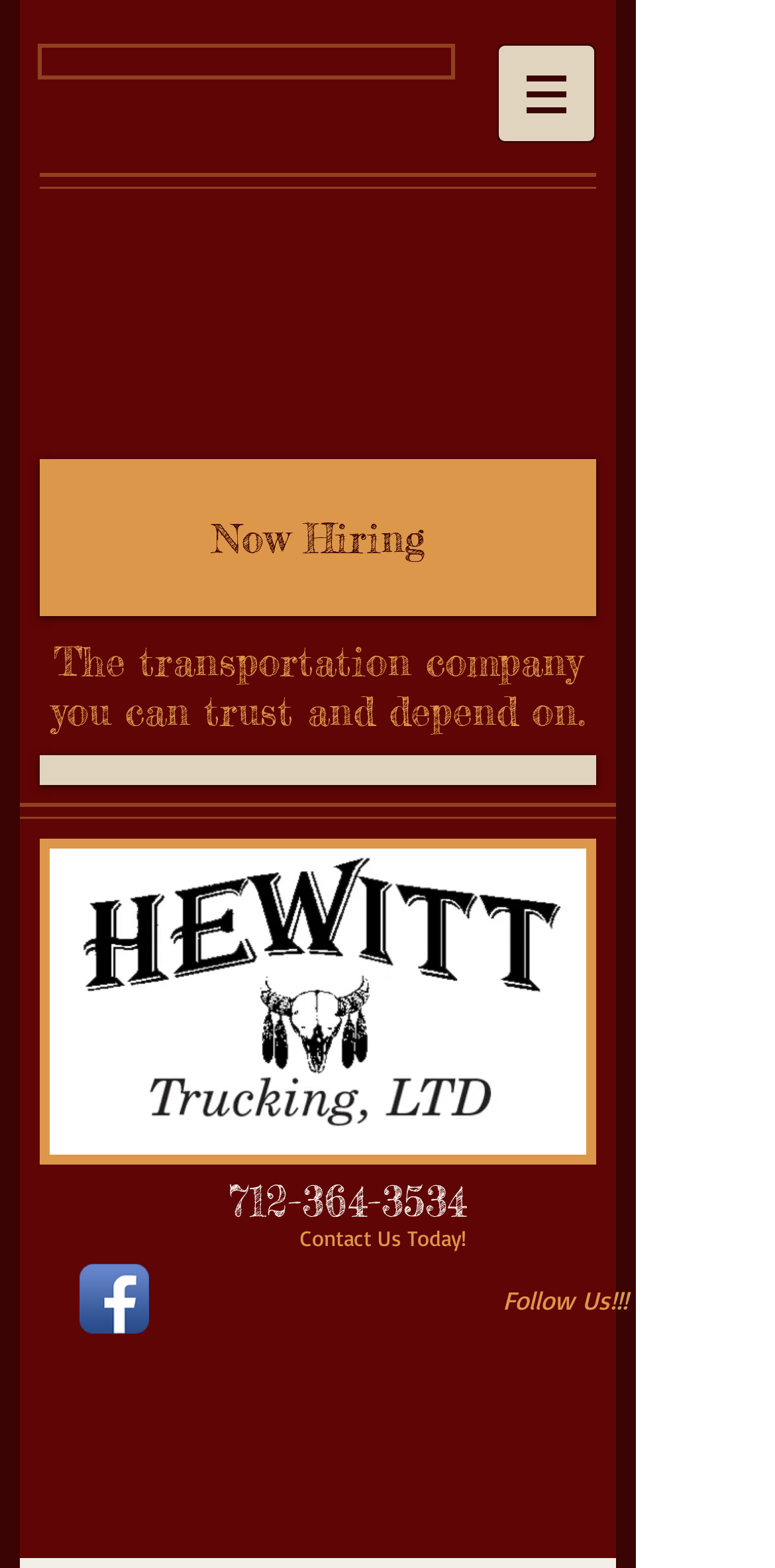Use a single word or phrase to respond to the question:
What is the call-to-action text below the phone number?

Contact Us Today!